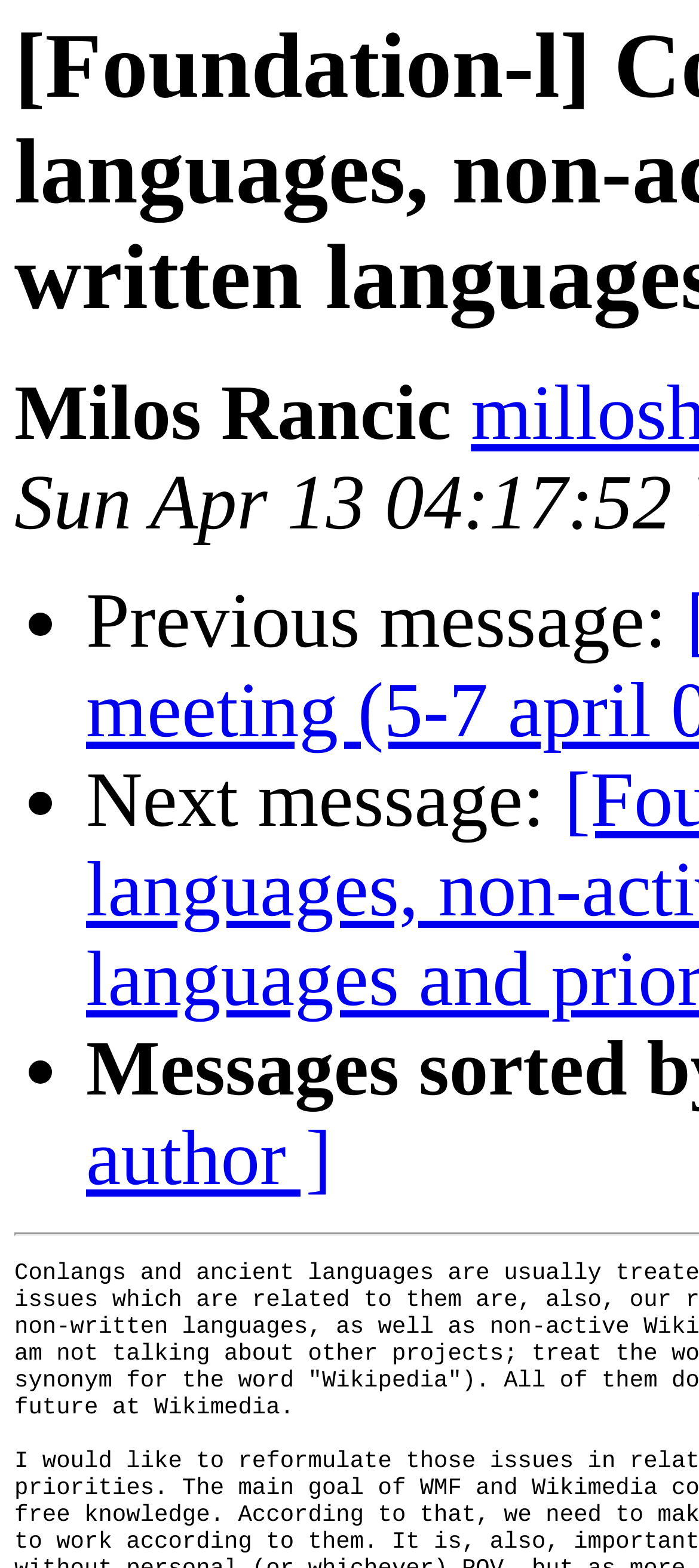Generate the text content of the main heading of the webpage.

[Foundation-l] Conlangs, ancient languages, non-active Wikipedias, non-written languages and priorities